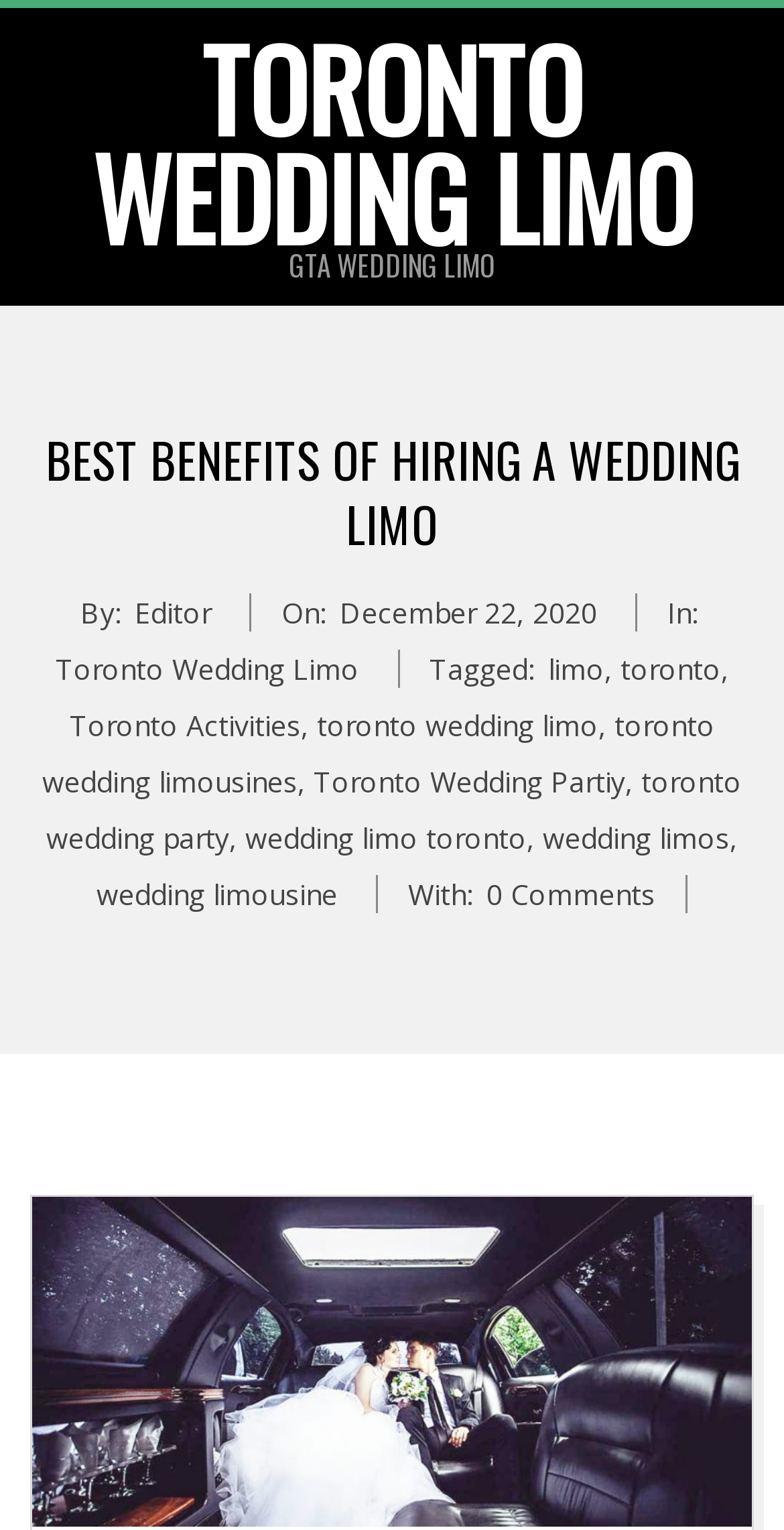Locate the bounding box of the UI element described in the following text: "Toronto Wedding Limo".

[0.117, 0.005, 0.883, 0.181]